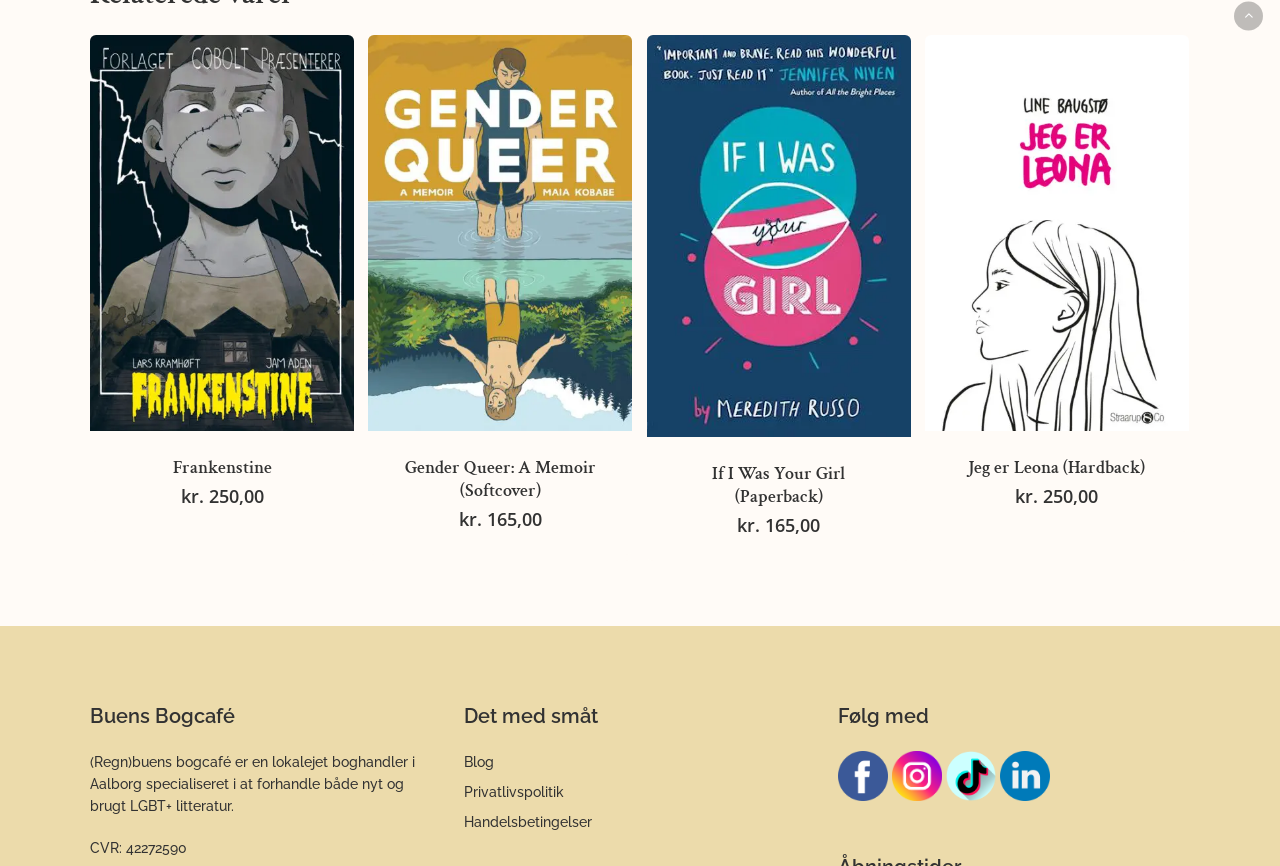What is the name of the bookstore?
Based on the image, give a concise answer in the form of a single word or short phrase.

Buens Bogcafé